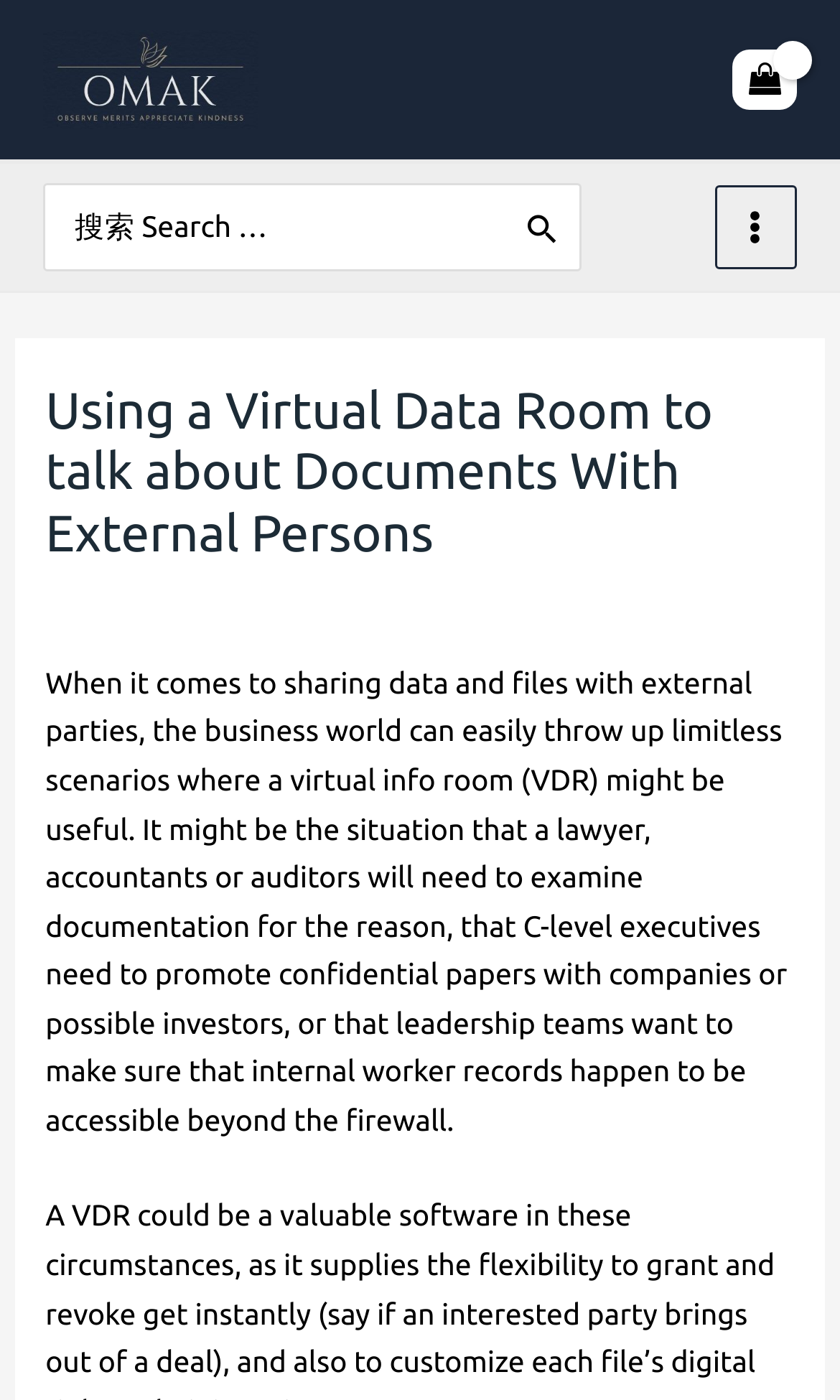What is the logo of the website?
Provide a fully detailed and comprehensive answer to the question.

The logo of the website is 'OMAK' which is an image element located at the top left corner of the webpage with a bounding box coordinate of [0.051, 0.022, 0.308, 0.092].